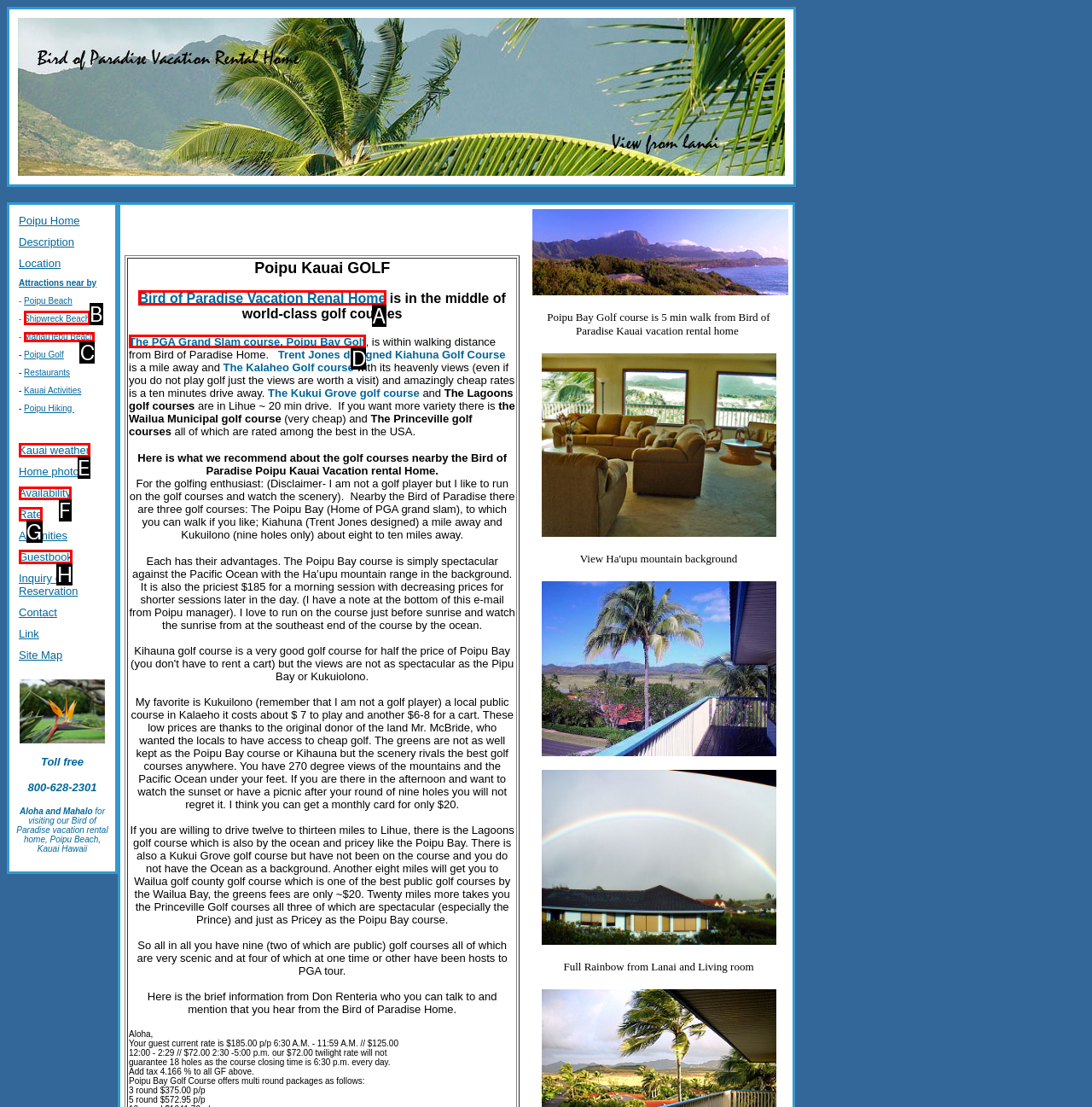Which HTML element matches the description: Availability?
Reply with the letter of the correct choice.

F